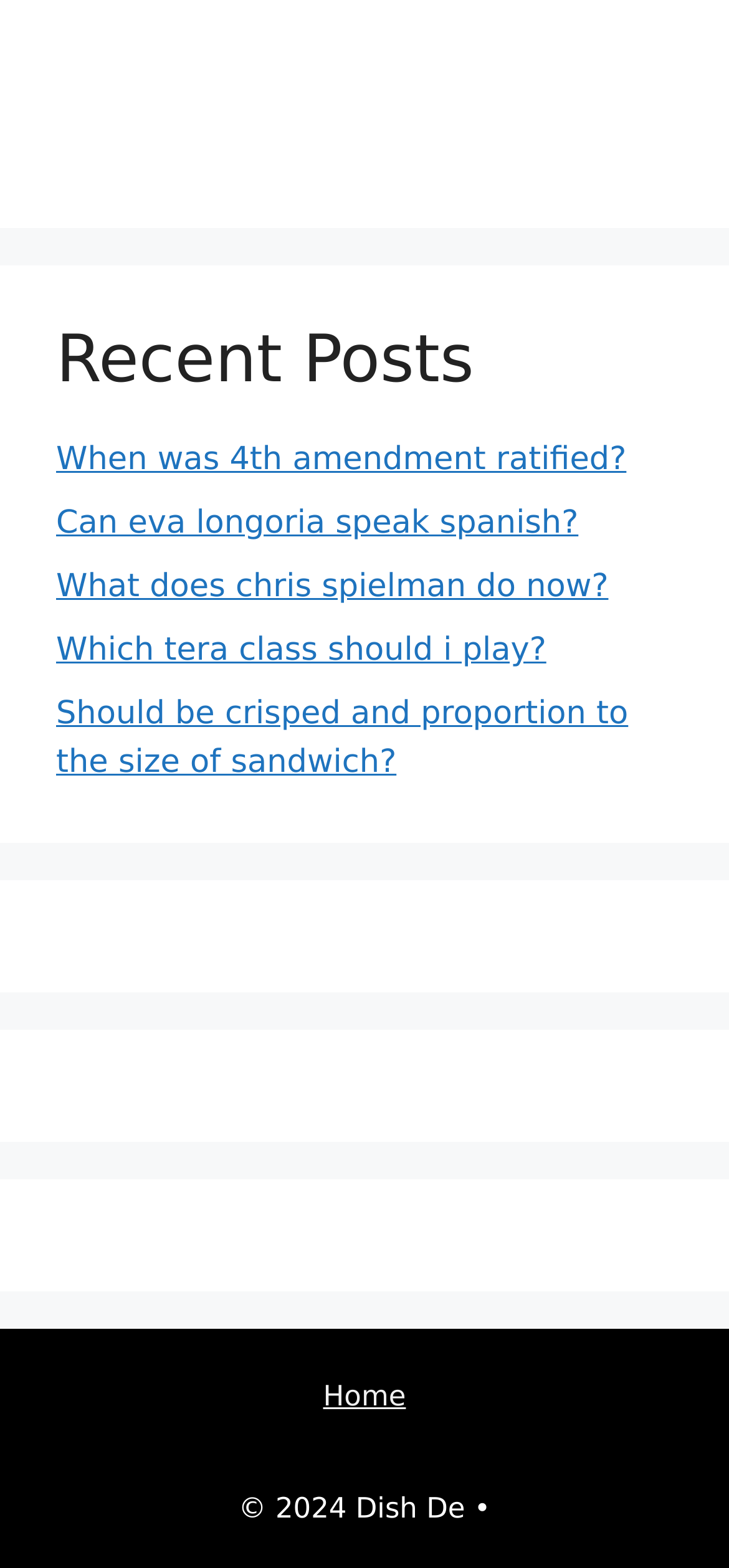Based on the image, please elaborate on the answer to the following question:
What is the last link listed under Recent Posts?

The last link listed under the 'Recent Posts' heading has the text content 'Should be crisped and proportion to the size of sandwich?'.